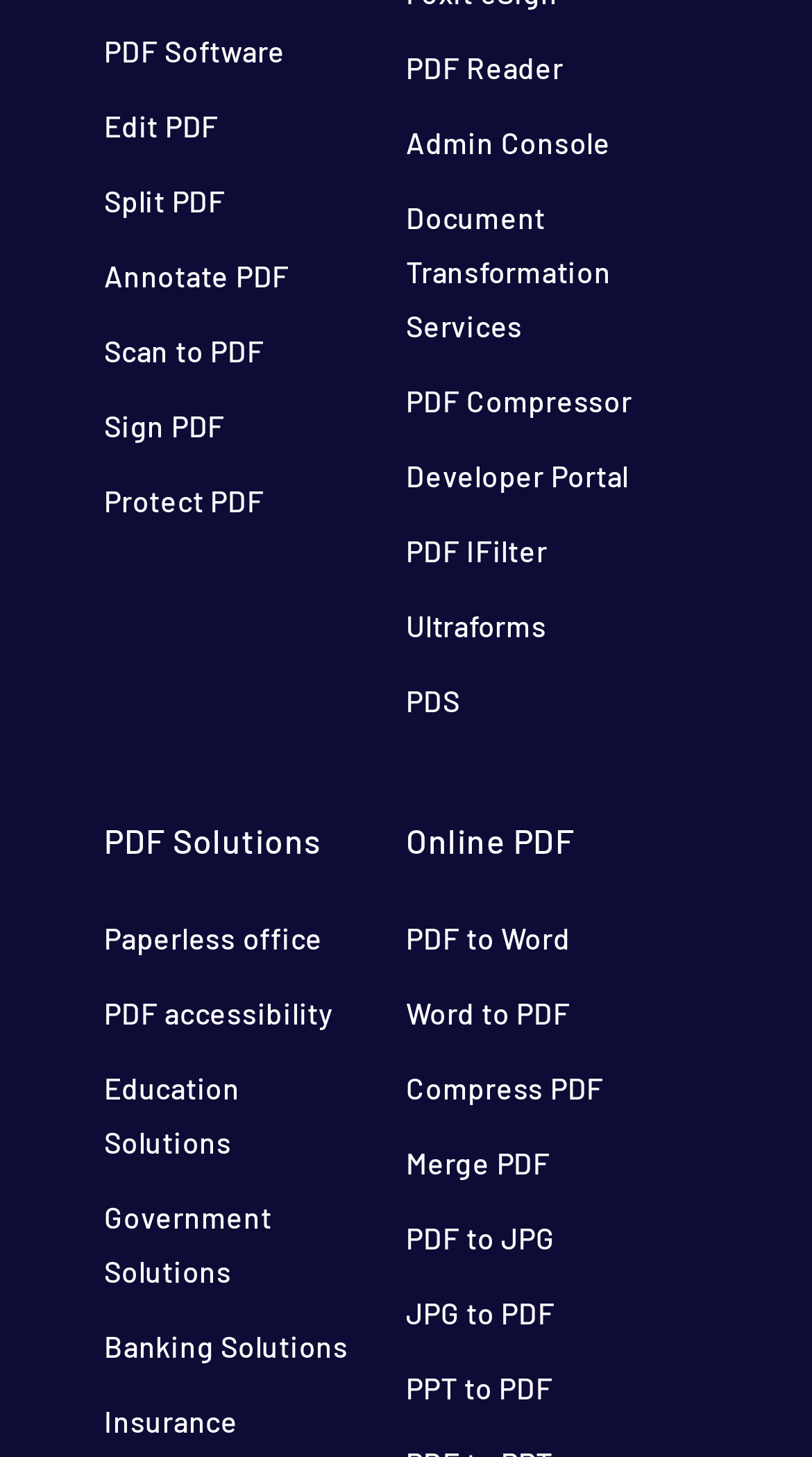Locate the bounding box coordinates of the element that should be clicked to fulfill the instruction: "Annotate a PDF".

[0.128, 0.177, 0.356, 0.201]